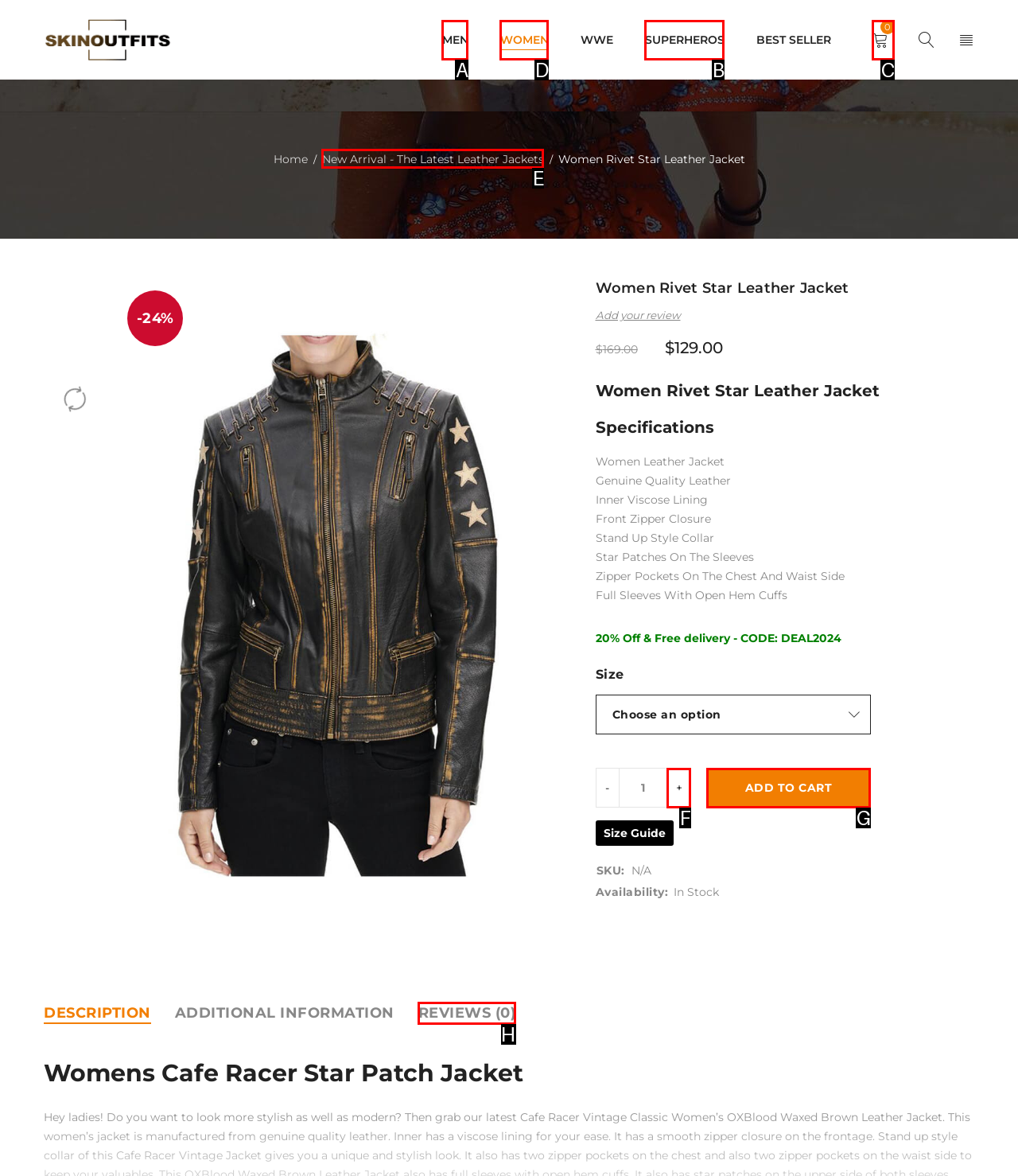Find the appropriate UI element to complete the task: Click on the 'WOMEN' link. Indicate your choice by providing the letter of the element.

D